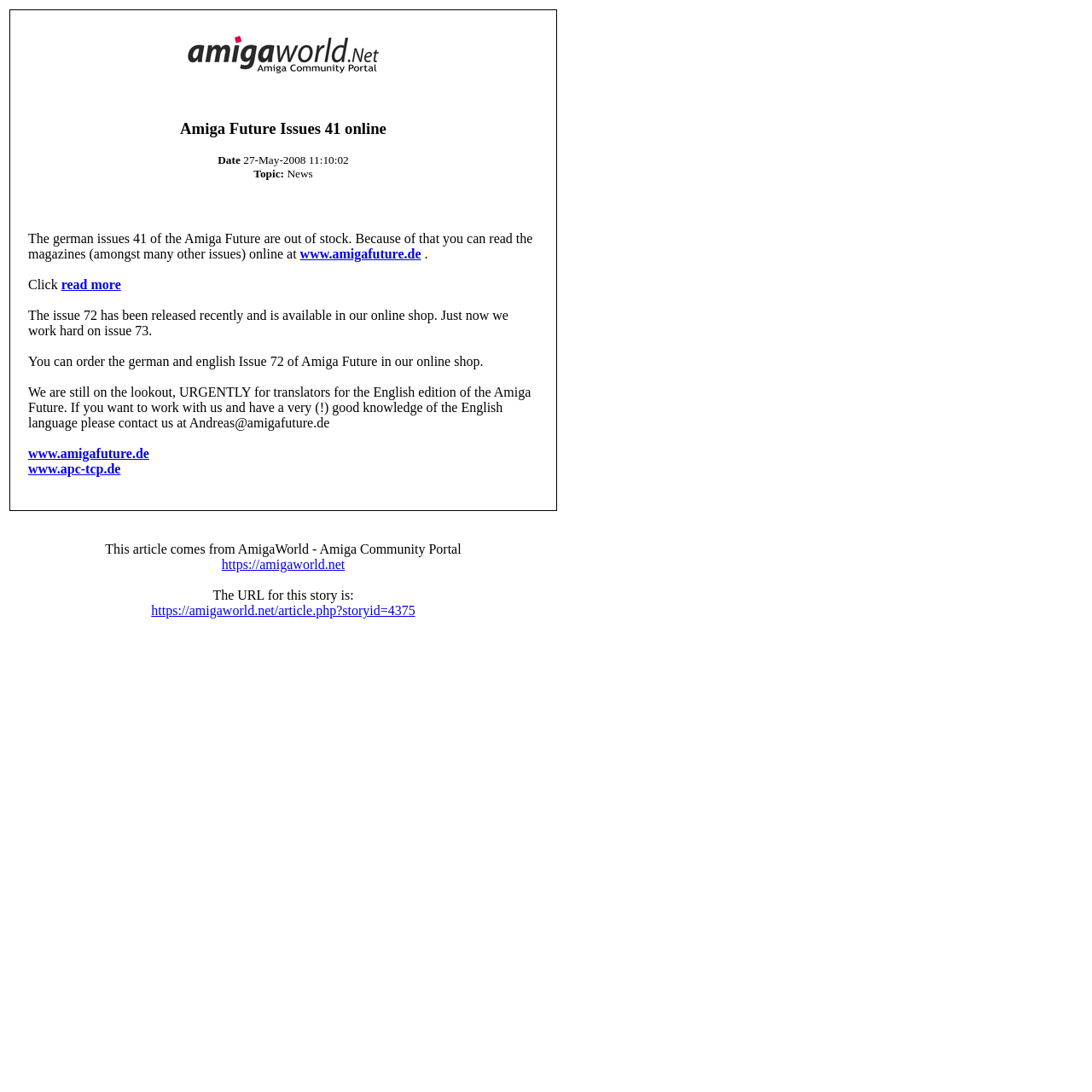What is the language that the translators are needed for? Refer to the image and provide a one-word or short phrase answer.

English